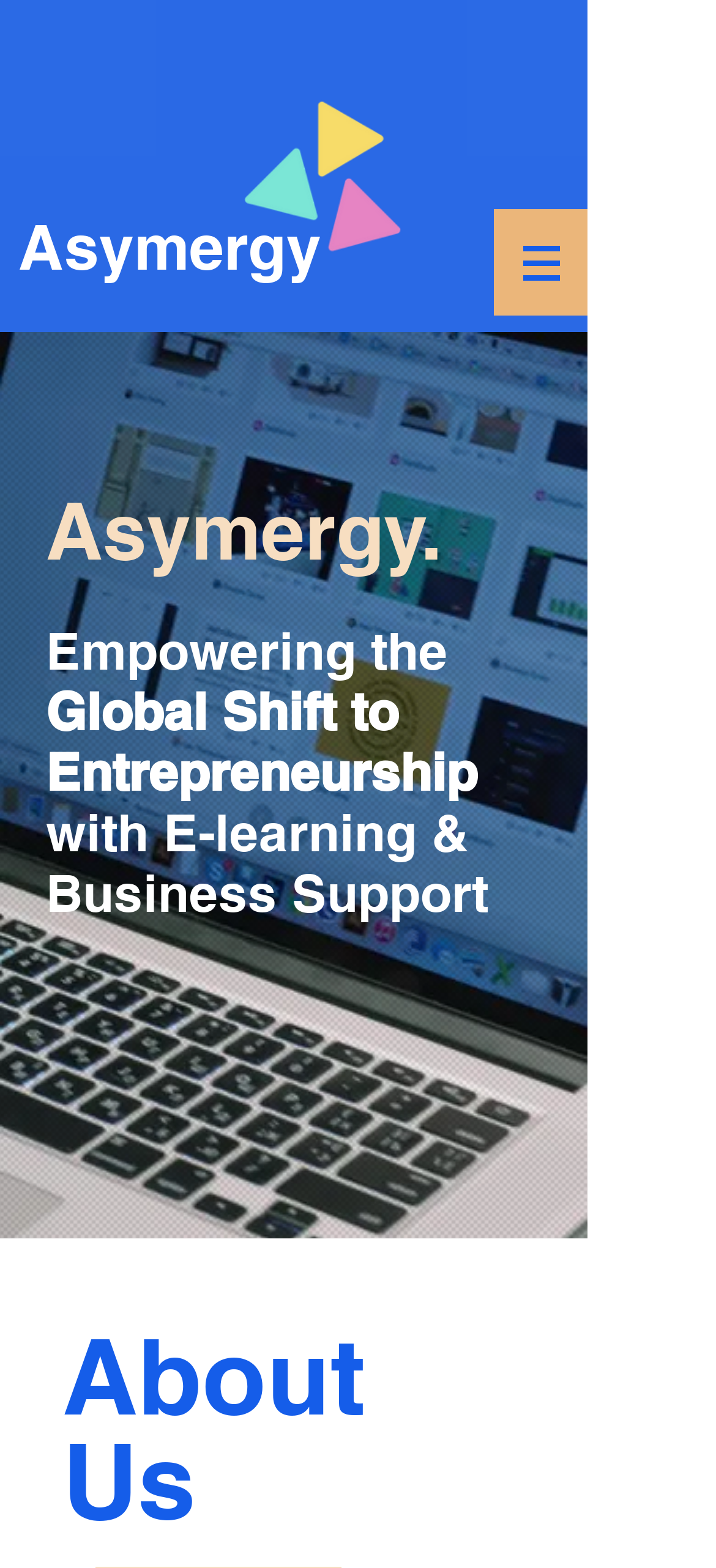Can you give a comprehensive explanation to the question given the content of the image?
How many main sections are on the webpage?

The number of main sections on the webpage can be inferred by analyzing the heading elements and the region elements. There is a main section for the corporation's introduction and another section for 'About Us'.